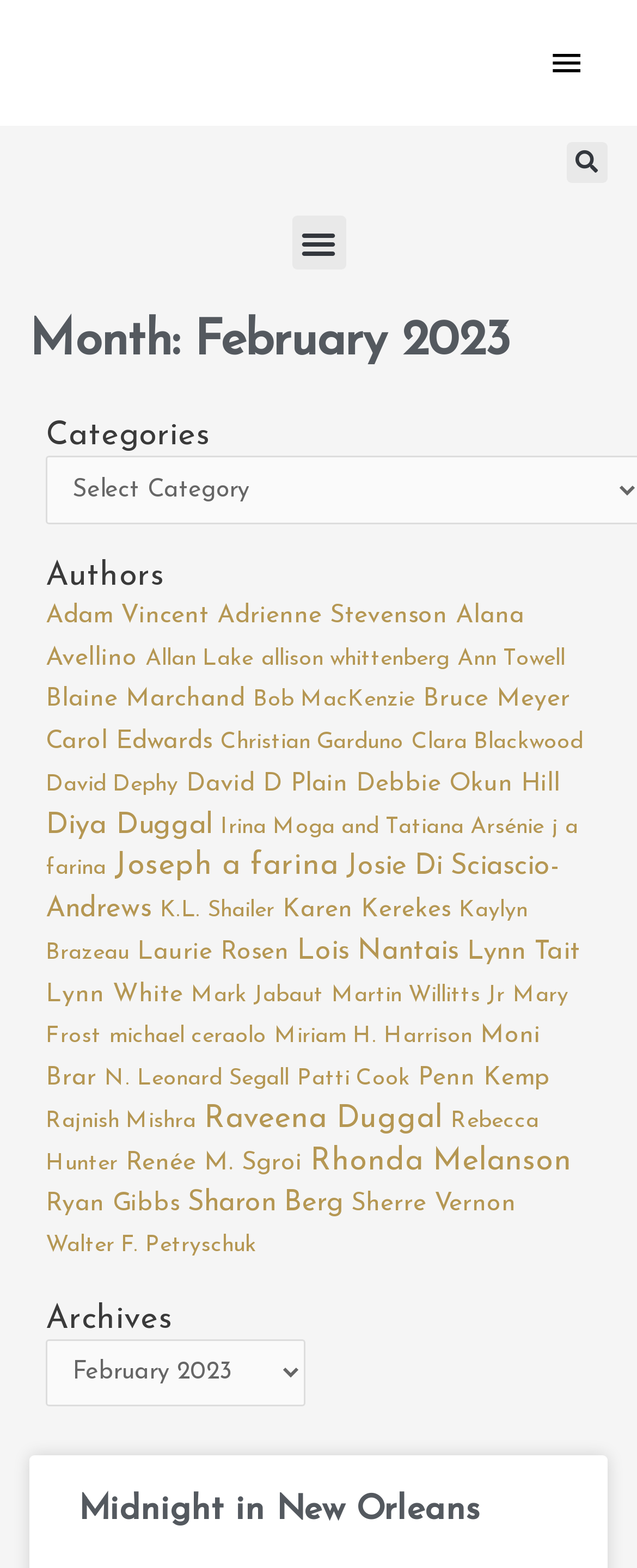What is the name of the archive listed at the bottom of the webpage?
Refer to the image and provide a thorough answer to the question.

I scrolled down to the 'Archives' section and found a combobox with a heading 'Midnight in New Orleans'. This is the name of the archive listed at the bottom of the webpage.